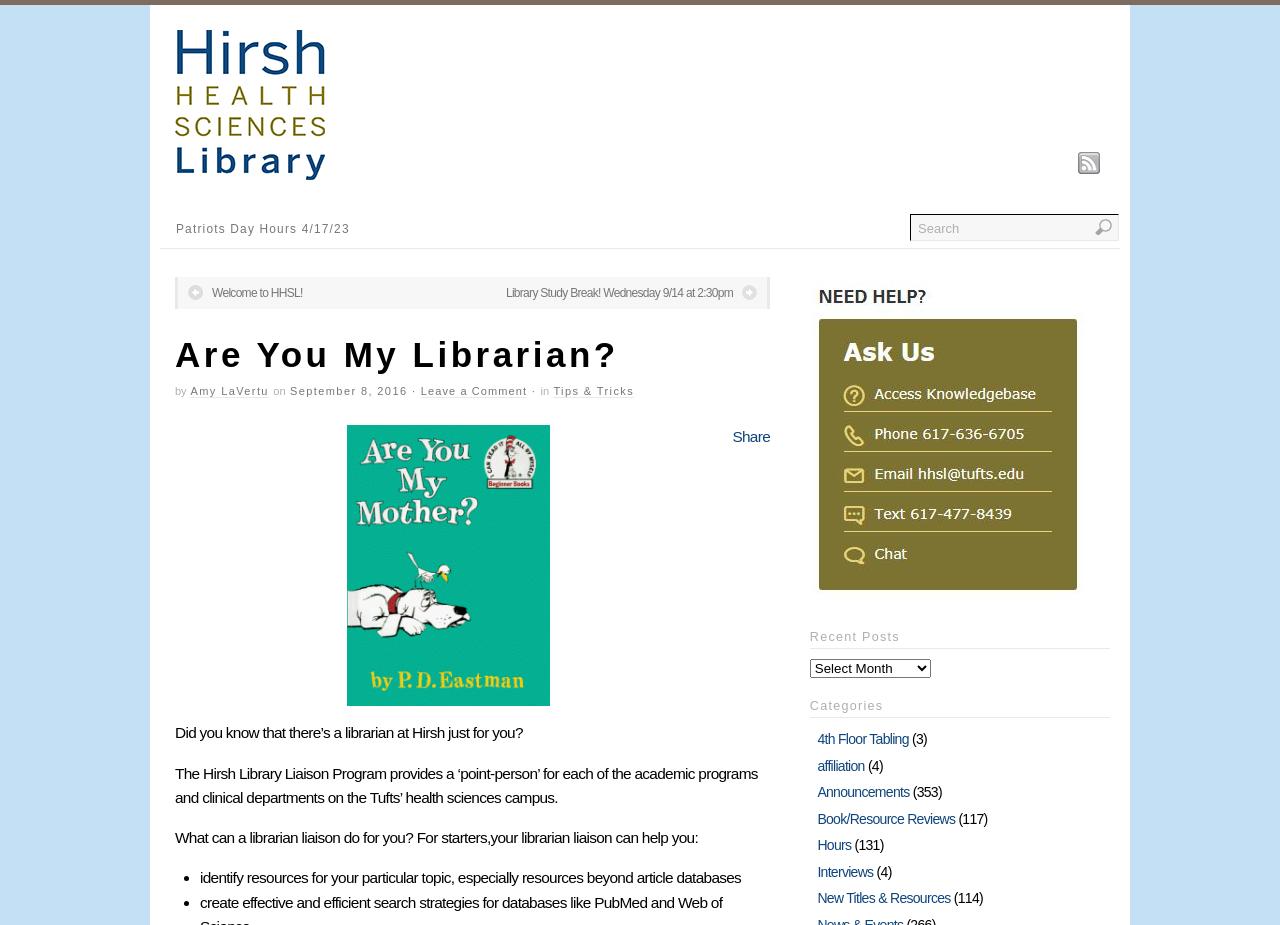What is the name of the librarian?
Using the image as a reference, answer the question in detail.

I found the answer by looking at the text following the 'by' keyword, which is a common pattern used to indicate authorship. The text 'by' is followed by a link with the text 'Amy LaVertu', which suggests that Amy LaVertu is the author of the article or the librarian being referred to.